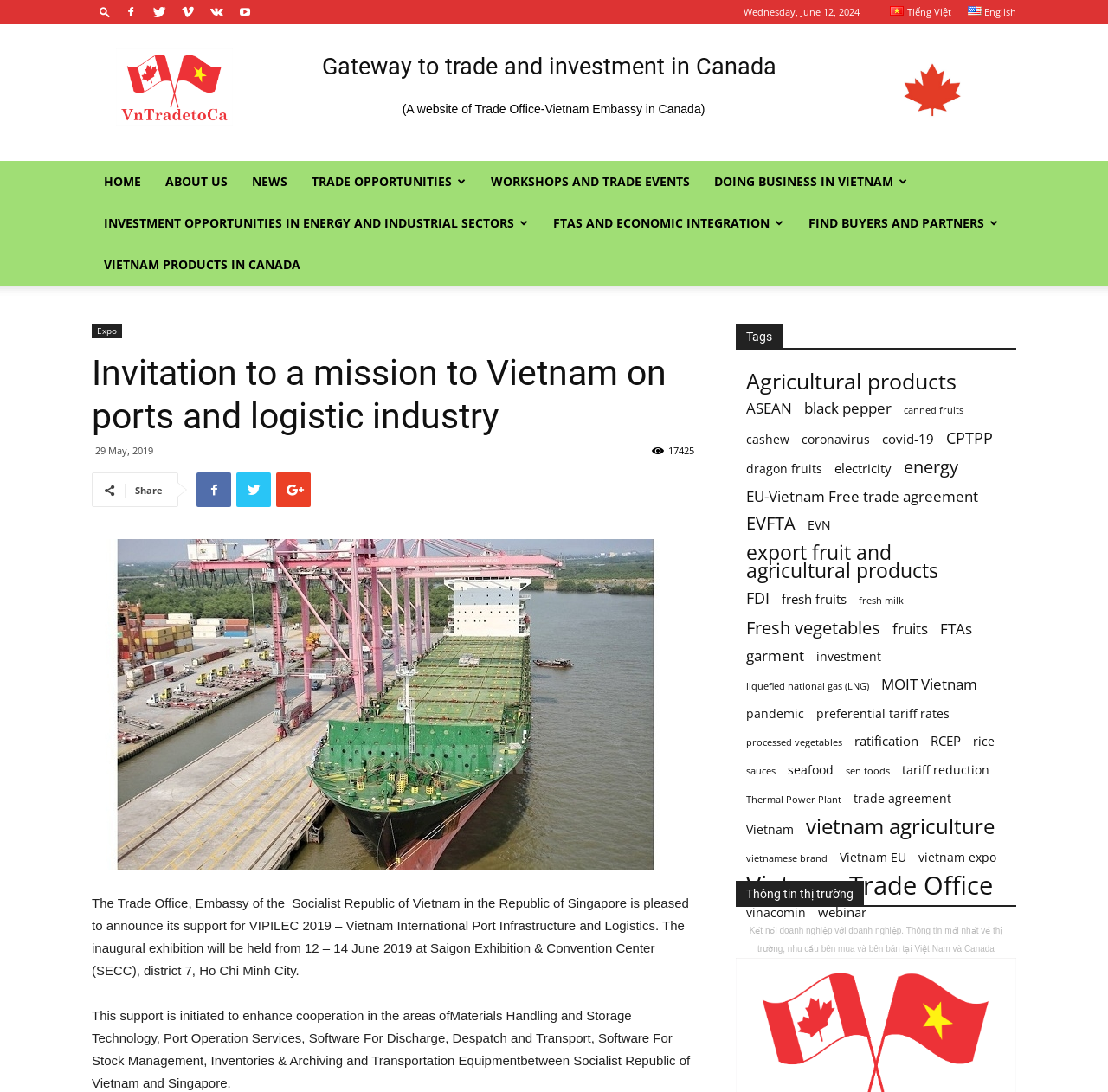Given the element description, predict the bounding box coordinates in the format (top-left x, top-left y, bottom-right x, bottom-right y), using floating point numbers between 0 and 1: export fruit and agricultural products

[0.673, 0.498, 0.9, 0.531]